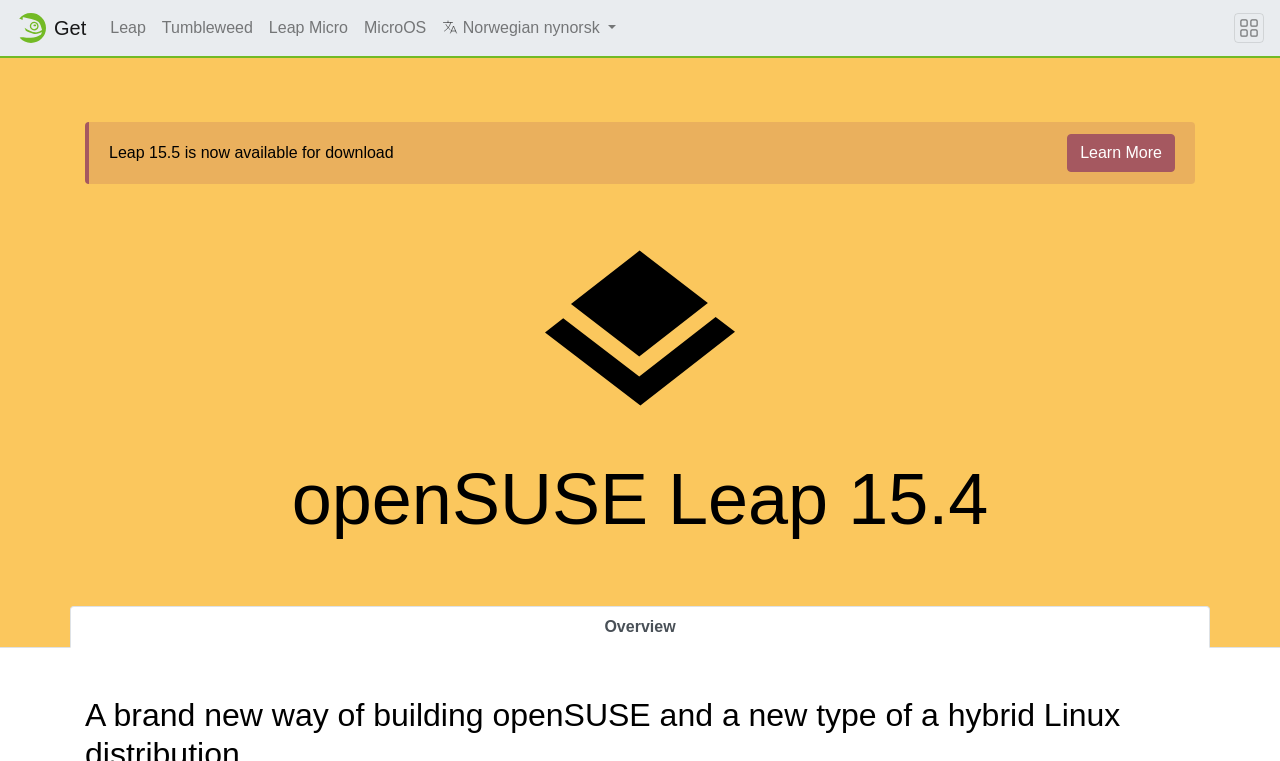Find the bounding box coordinates of the area that needs to be clicked in order to achieve the following instruction: "Click on the openSUSE Get link". The coordinates should be specified as four float numbers between 0 and 1, i.e., [left, top, right, bottom].

[0.012, 0.011, 0.067, 0.063]